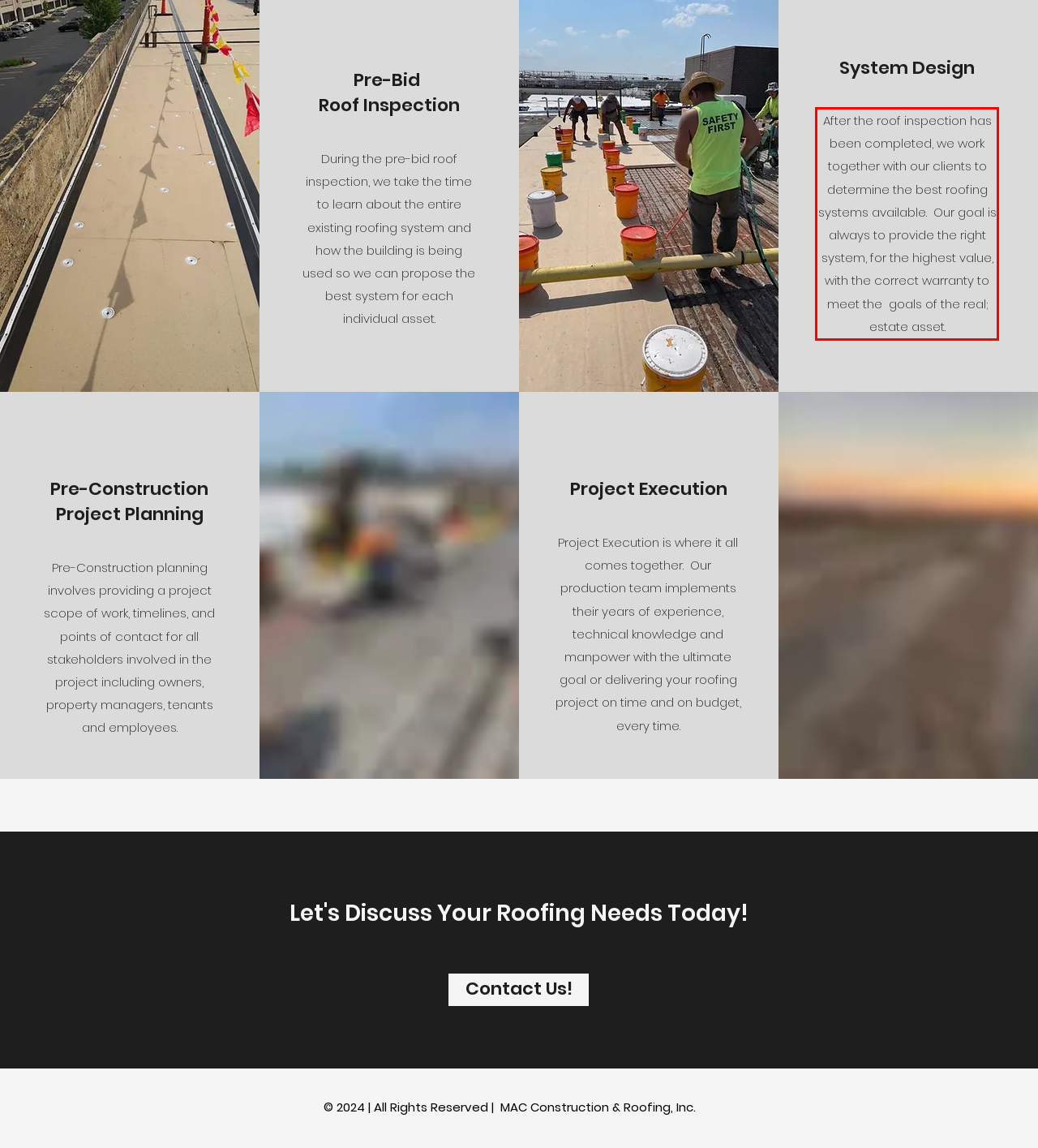You have a screenshot of a webpage, and there is a red bounding box around a UI element. Utilize OCR to extract the text within this red bounding box.

After the roof inspection has been completed, we work together with our clients to determine the best roofing systems available. Our goal is always to provide the right system, for the highest value, with the correct warranty to meet the goals of the real; estate asset.